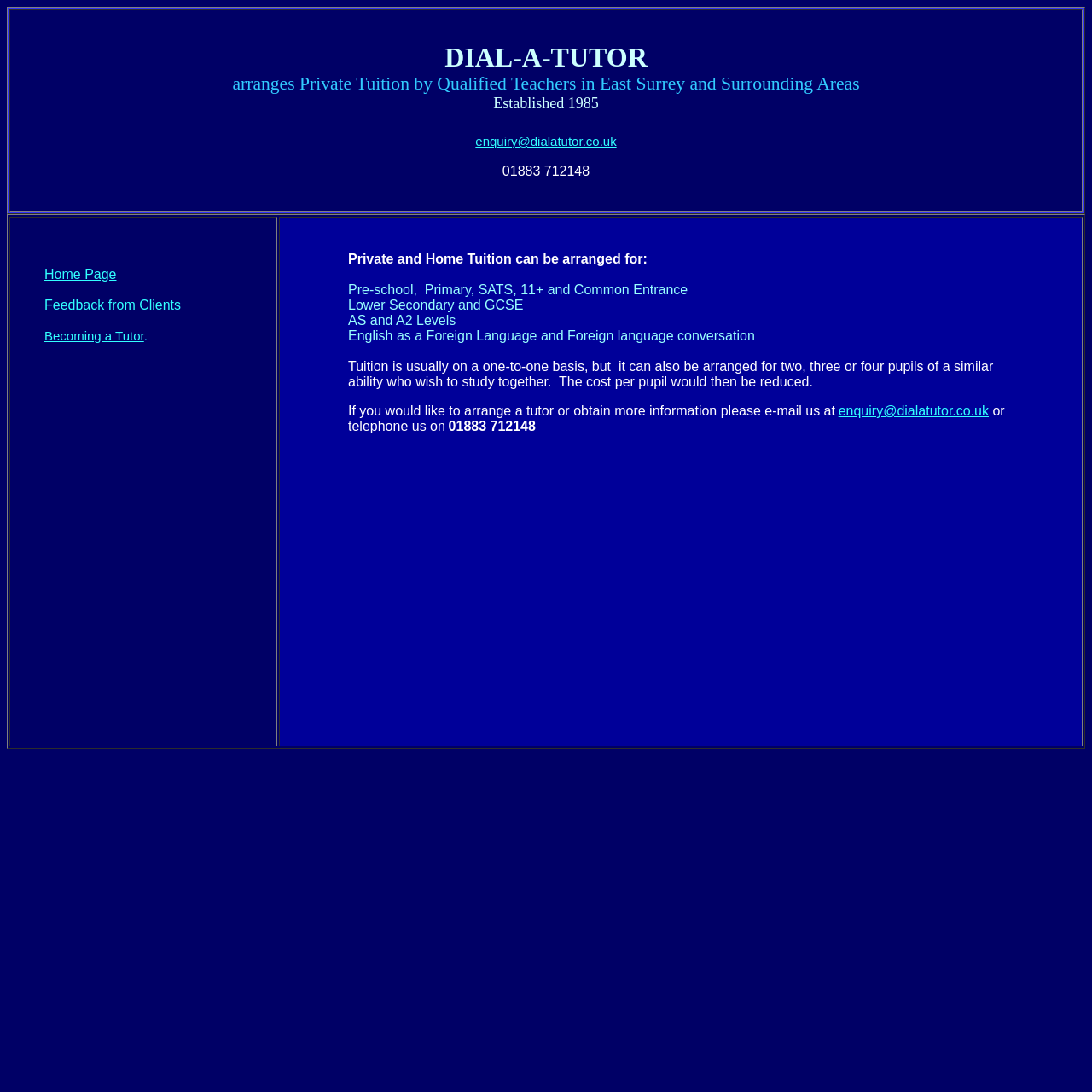Explain in detail what is displayed on the webpage.

The webpage is about Dial-a-Tutor, a service that arranges private and home tuition by qualified teachers in various locations in East Surrey and surrounding areas. 

At the top of the page, there is a header section that displays the service's name, "DIAL-A-TUTOR", along with a brief description of the service, "arranges Private Tuition by Qualified Teachers in East Surrey and Surrounding Areas Established 1985", and contact information, including an email address and phone number.

Below the header section, there is a navigation menu with three links: "Home Page", "Feedback from Clients", and "Becoming a Tutor". 

The main content of the page is divided into two sections. The left section lists the types of tuition that can be arranged, including pre-school, primary, secondary, and language tuition. The right section provides more information on how the tuition is arranged, including the option for one-to-one or group tuition, and how to contact the service to arrange a tutor or obtain more information.